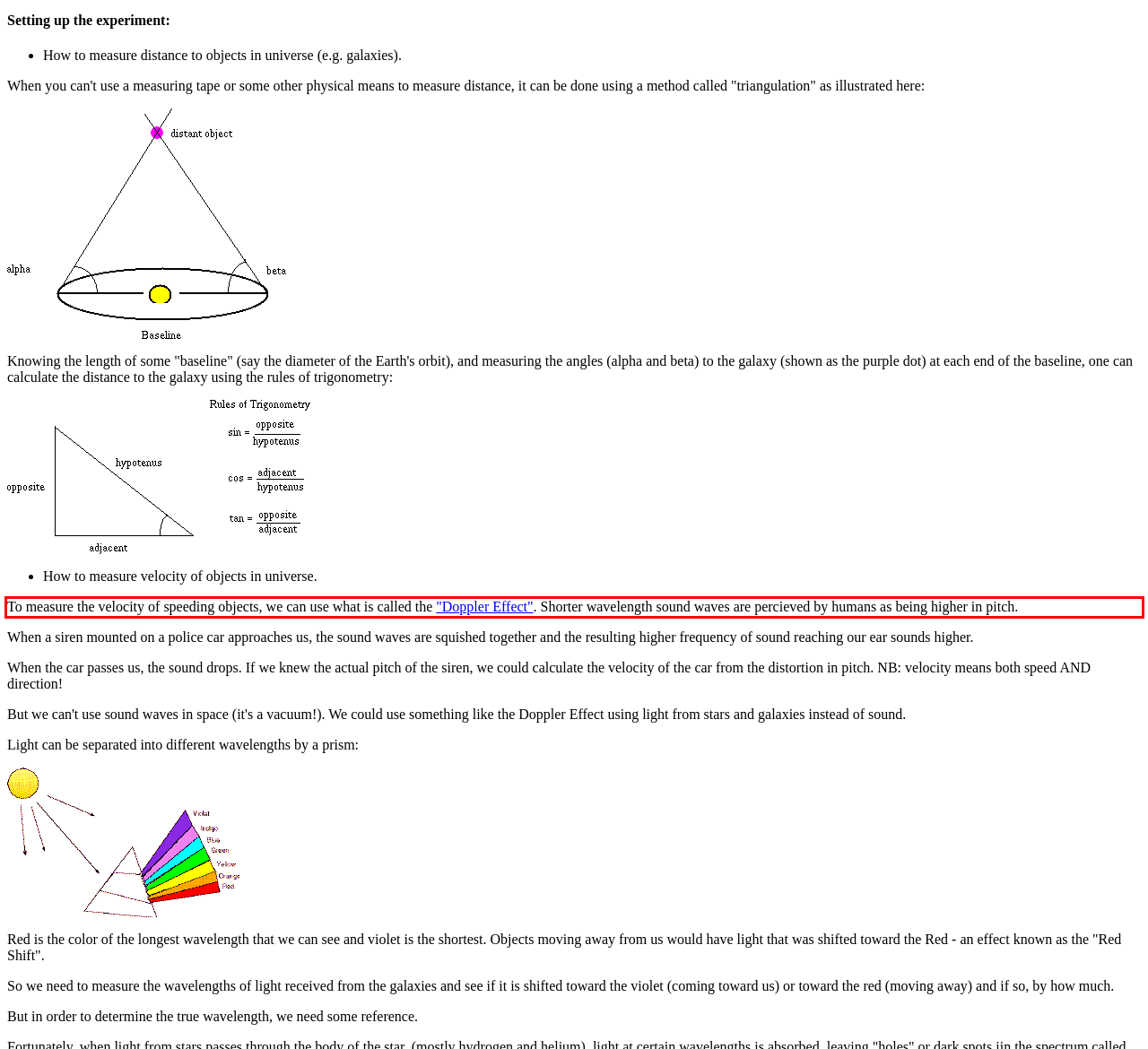You have a screenshot of a webpage, and there is a red bounding box around a UI element. Utilize OCR to extract the text within this red bounding box.

To measure the velocity of speeding objects, we can use what is called the "Doppler Effect". Shorter wavelength sound waves are percieved by humans as being higher in pitch.